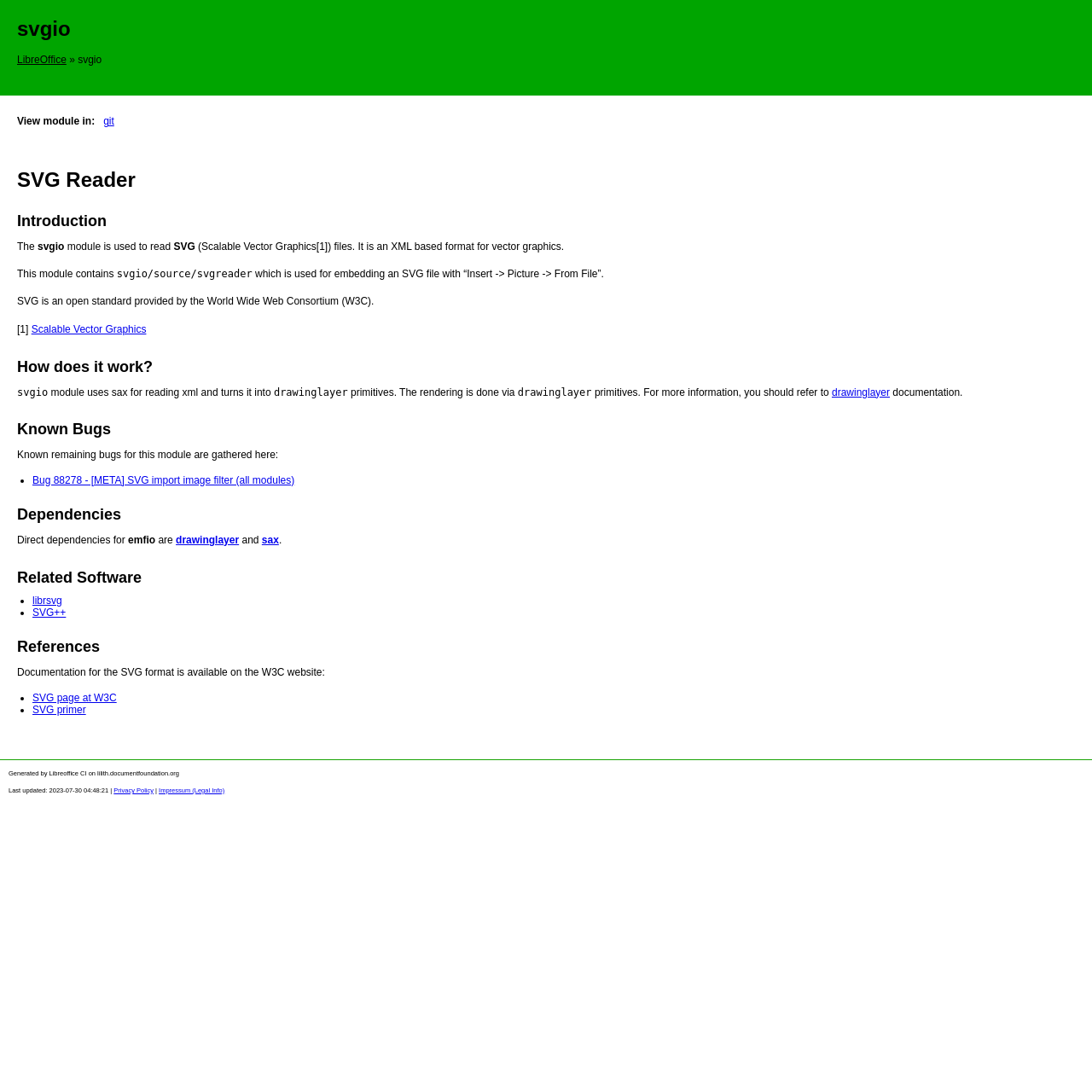Using the elements shown in the image, answer the question comprehensively: What is the format of the files that the svgio module is used to read?

The webpage mentions that the svgio module is used to read 'SVG (Scalable Vector Graphics) files', indicating that SVG is the format of the files it reads.